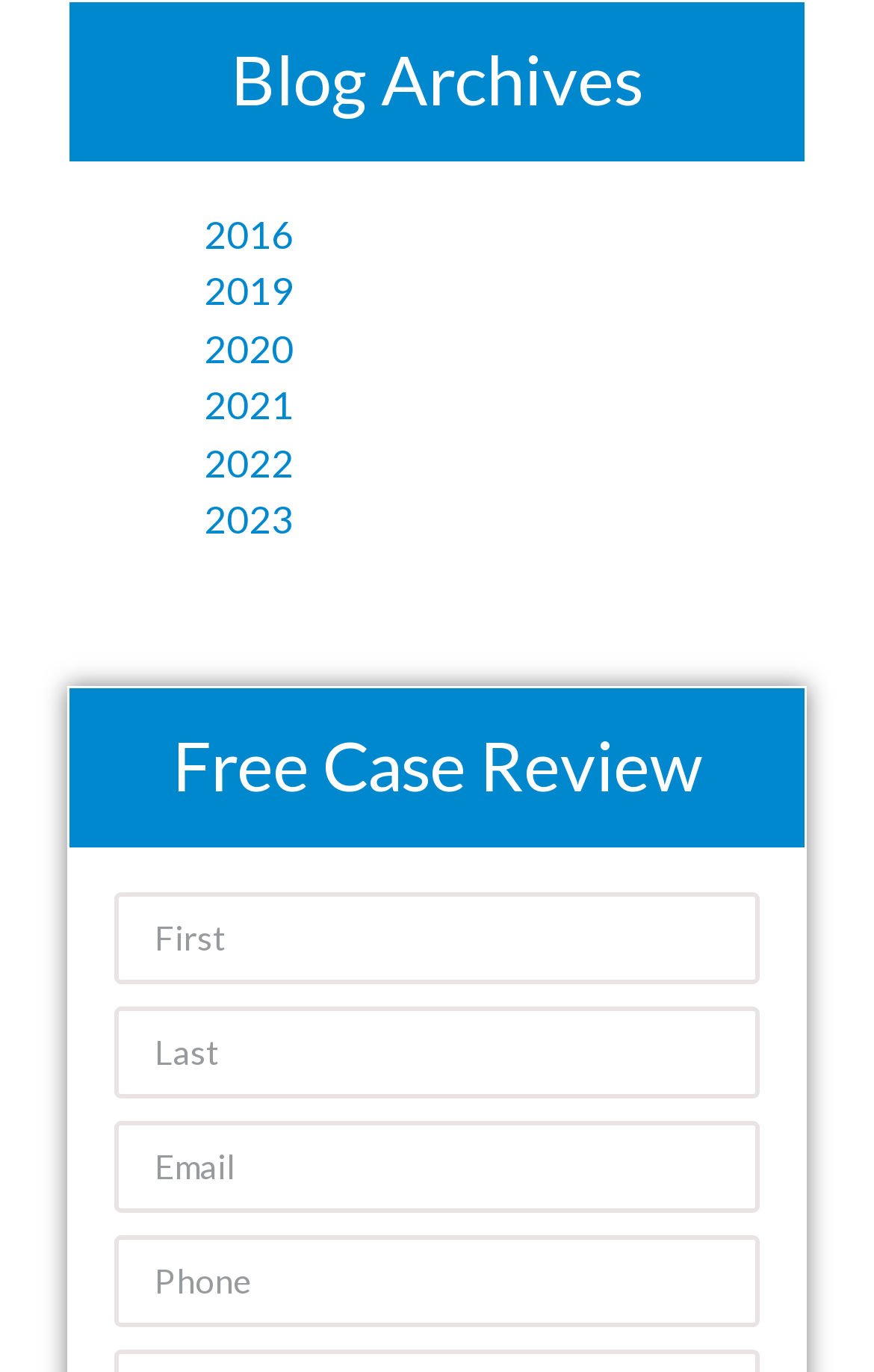Using the description "2020", locate and provide the bounding box of the UI element.

[0.233, 0.237, 0.336, 0.271]